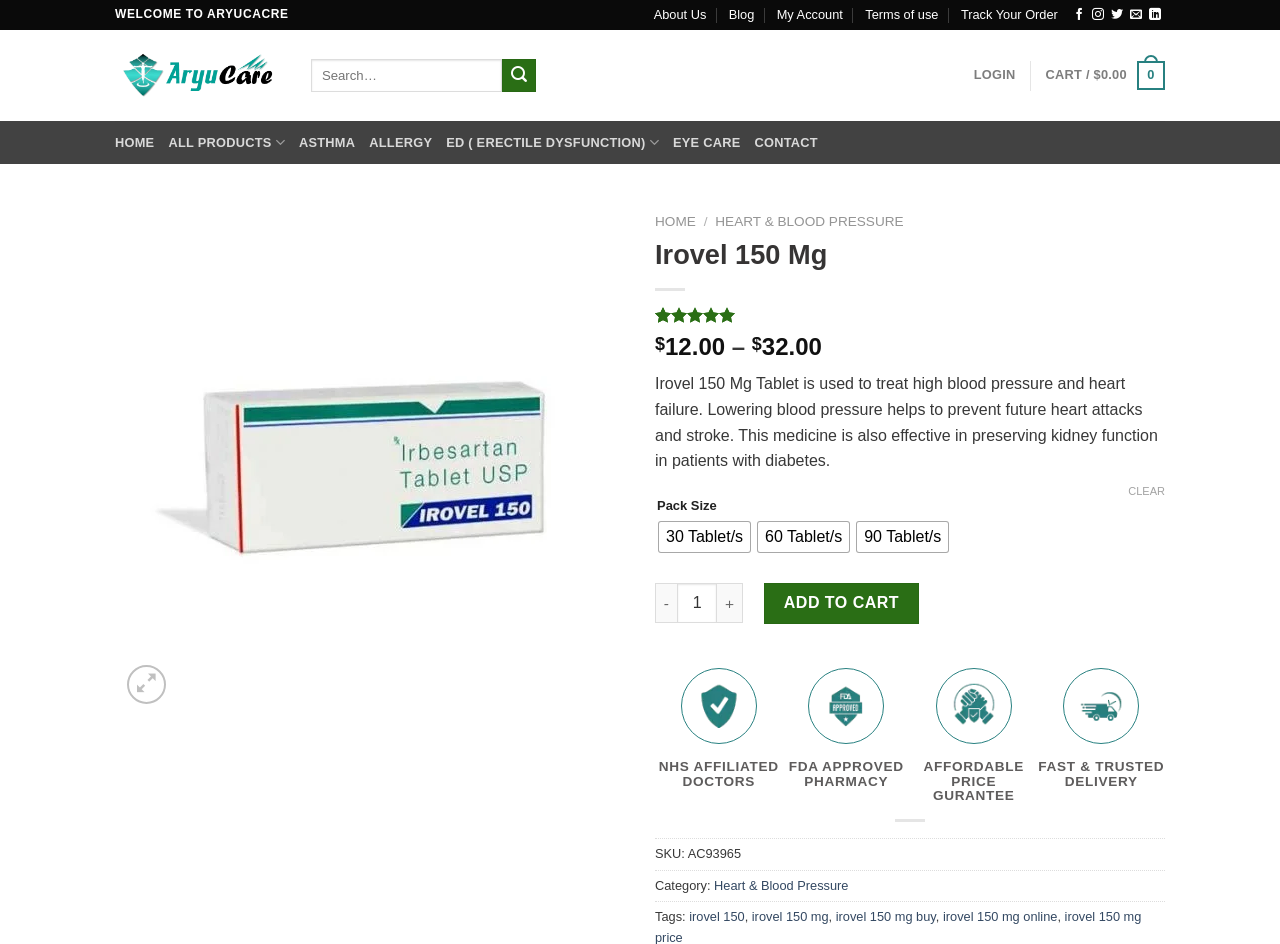Locate the bounding box coordinates of the area where you should click to accomplish the instruction: "Add Irovel 150 Mg to your cart".

[0.597, 0.618, 0.718, 0.661]